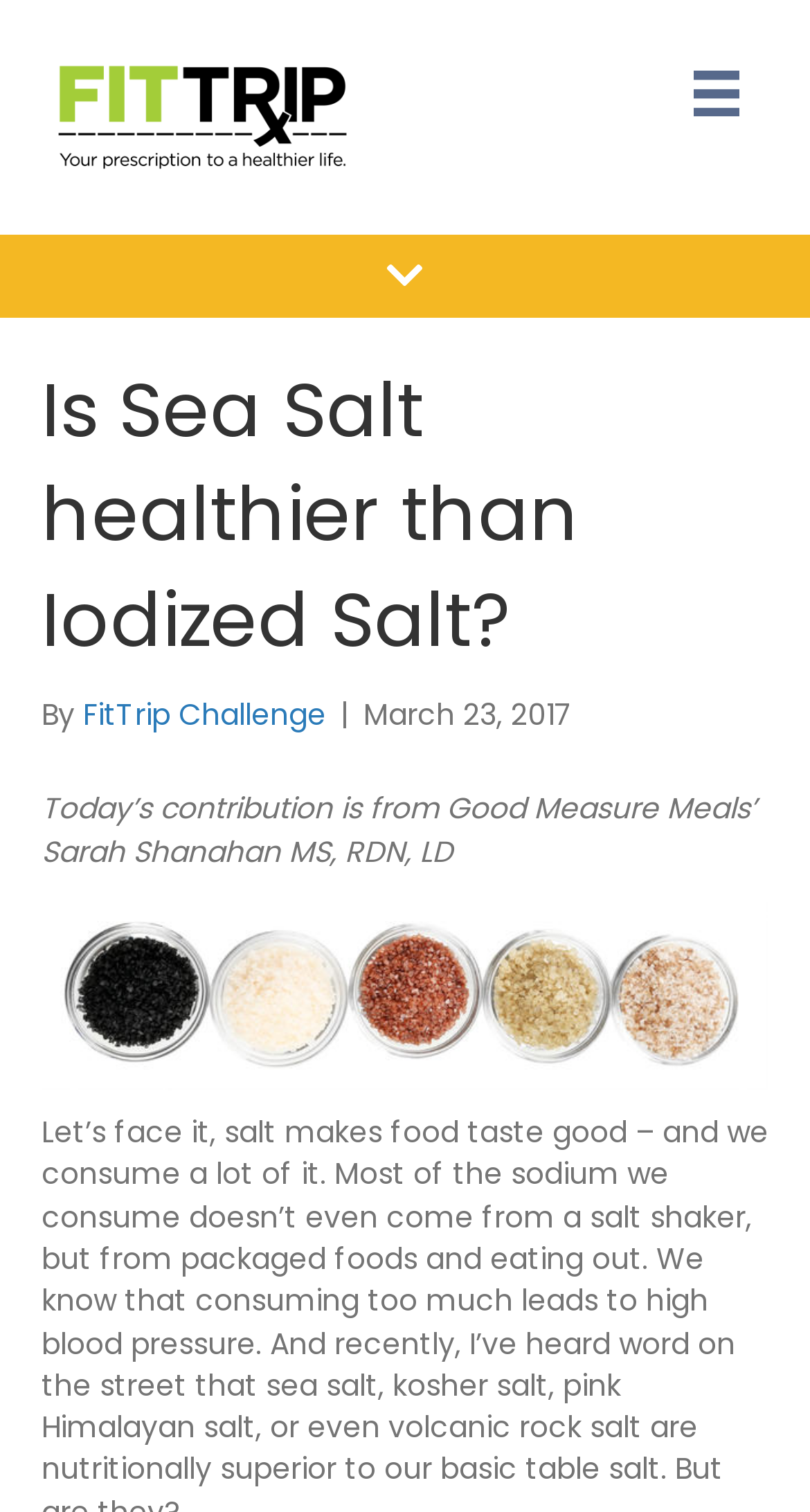What is the logo of FitTrip?
Please respond to the question with a detailed and thorough explanation.

I found the logo by looking at the top-left corner of the webpage, where I saw an image with the text 'FitTrip logo Green Fit Black Trip'.